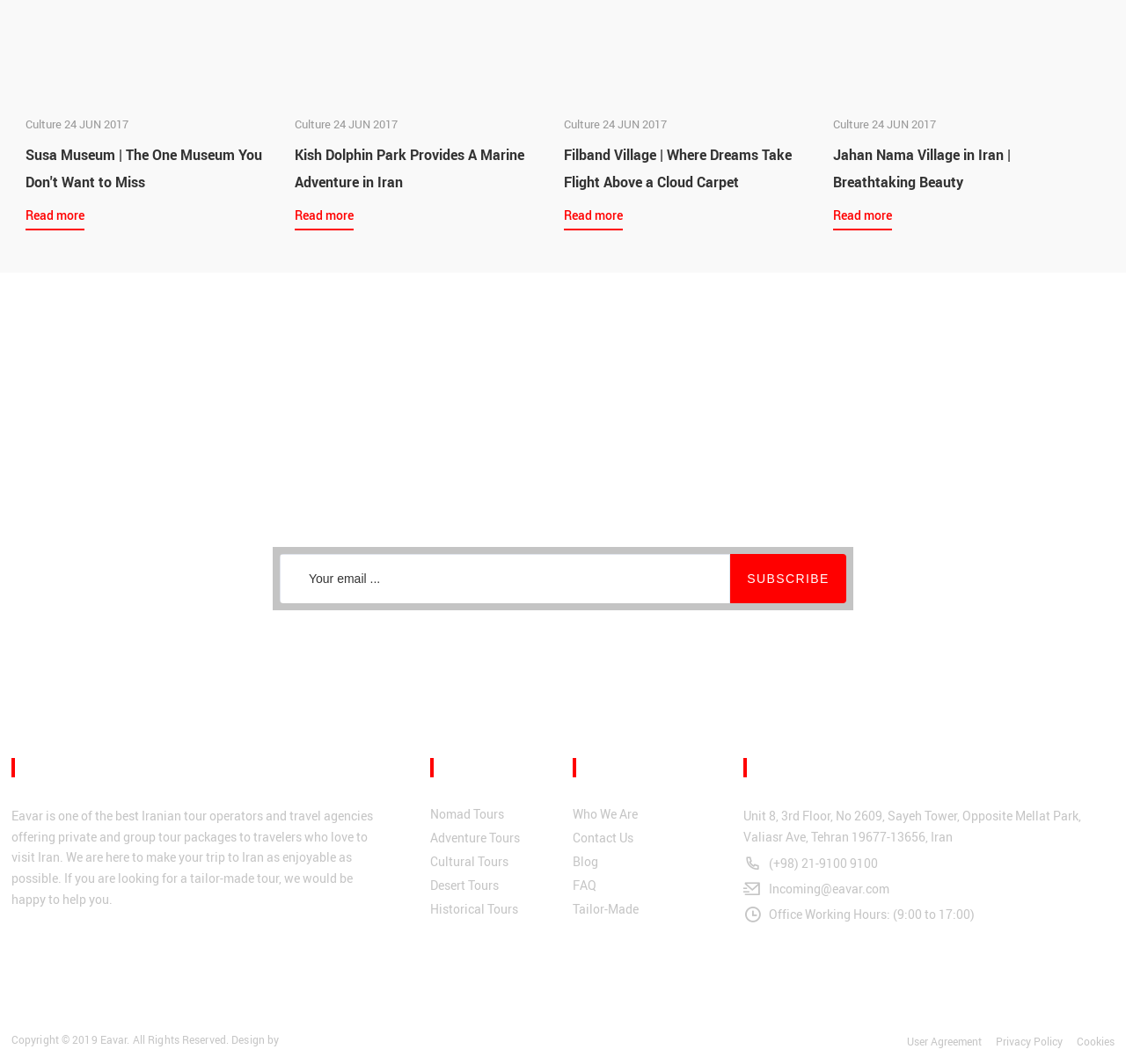Determine the bounding box coordinates of the clickable region to carry out the instruction: "Contact Eavar".

[0.509, 0.779, 0.563, 0.795]